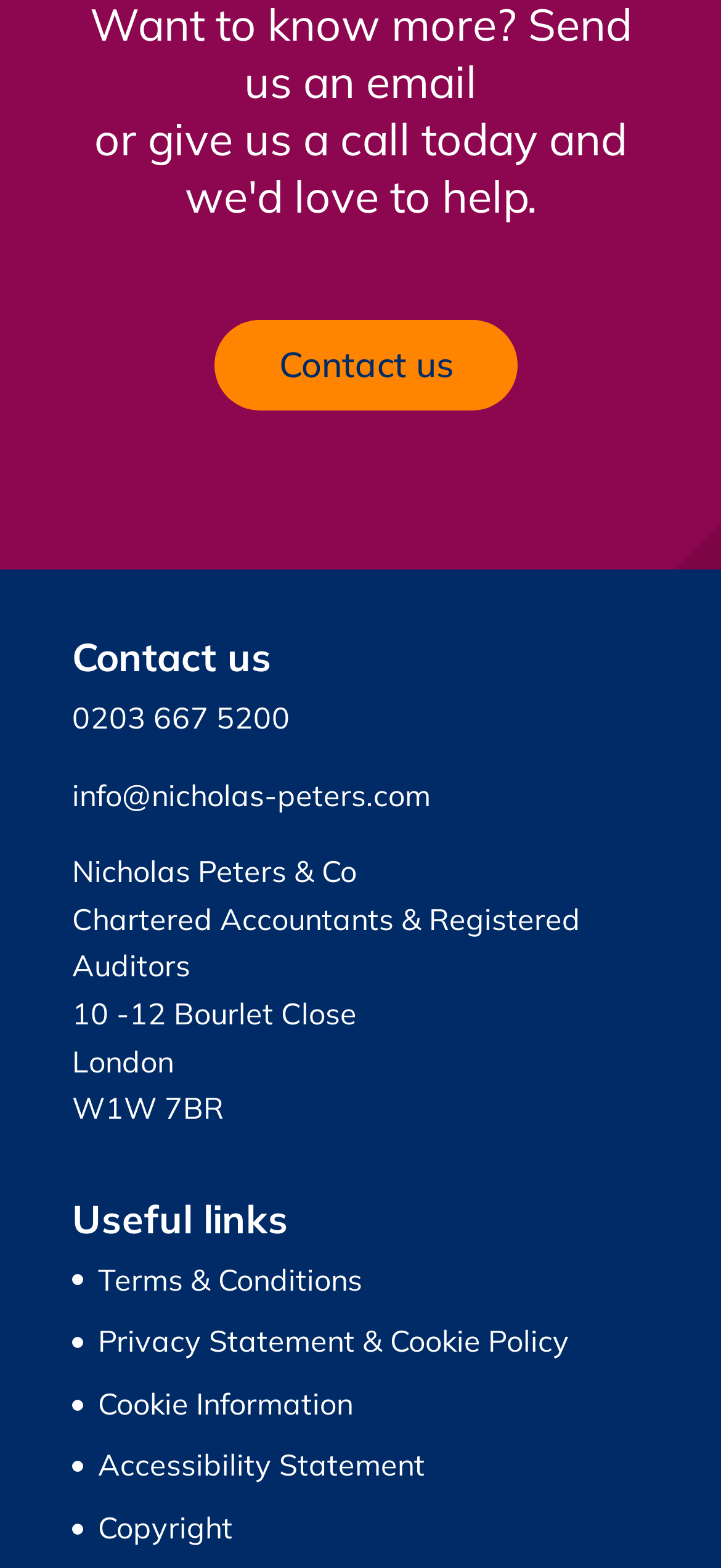Using the information in the image, could you please answer the following question in detail:
How many links are under 'Useful links'?

The number of links under 'Useful links' can be found by counting the link elements with texts 'Terms & Conditions', 'Privacy Statement & Cookie Policy', 'Cookie Information', 'Accessibility Statement', and 'Copyright' located at the bottom of the webpage, which are grouped under the heading 'Useful links'.